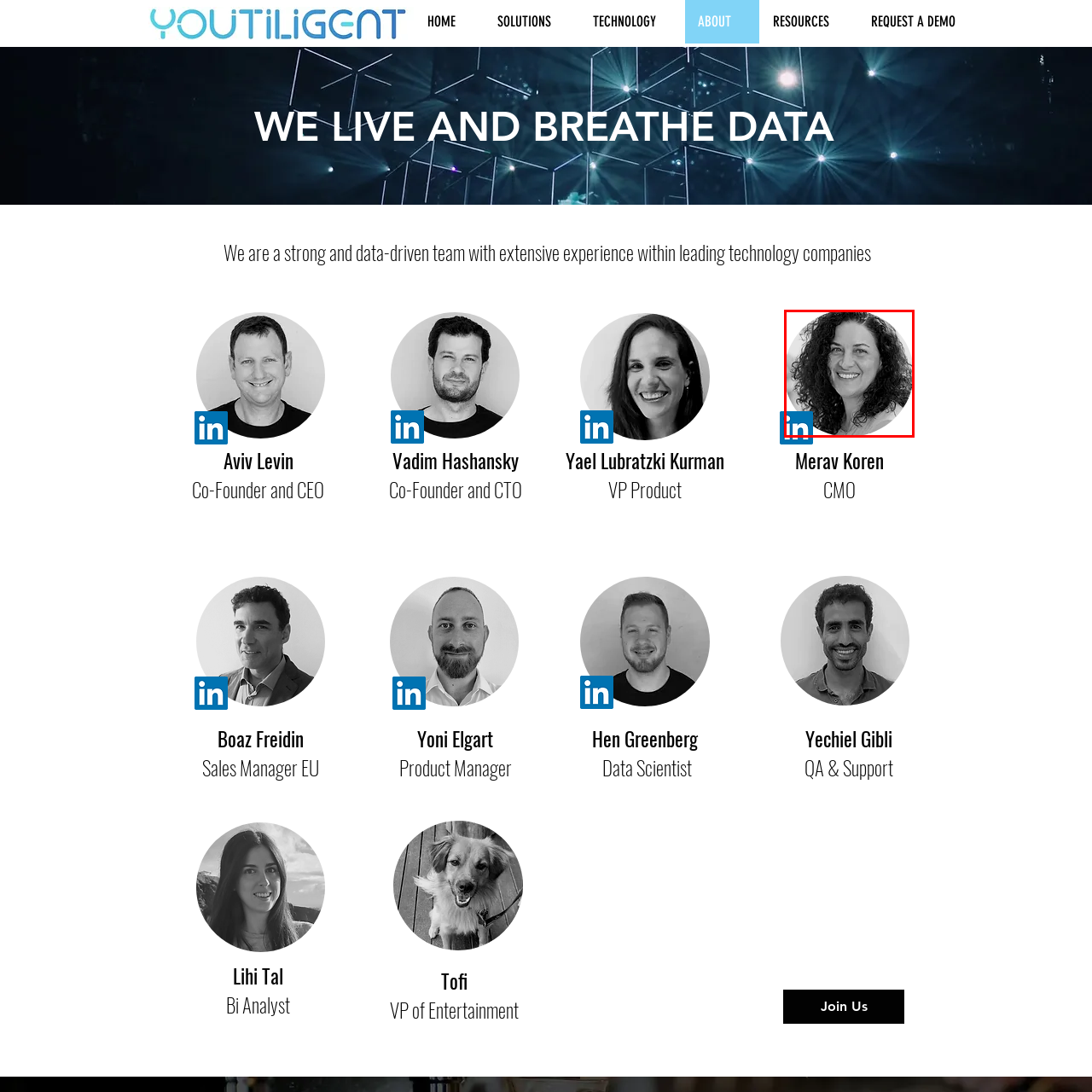Focus on the image outlined in red and offer a detailed answer to the question below, relying on the visual elements in the image:
What is Merav Koren's role in the organization?

This image is titled 'Merav Koren CMO' and represents her role as the Chief Marketing Officer, showcasing her prominence within the organization.